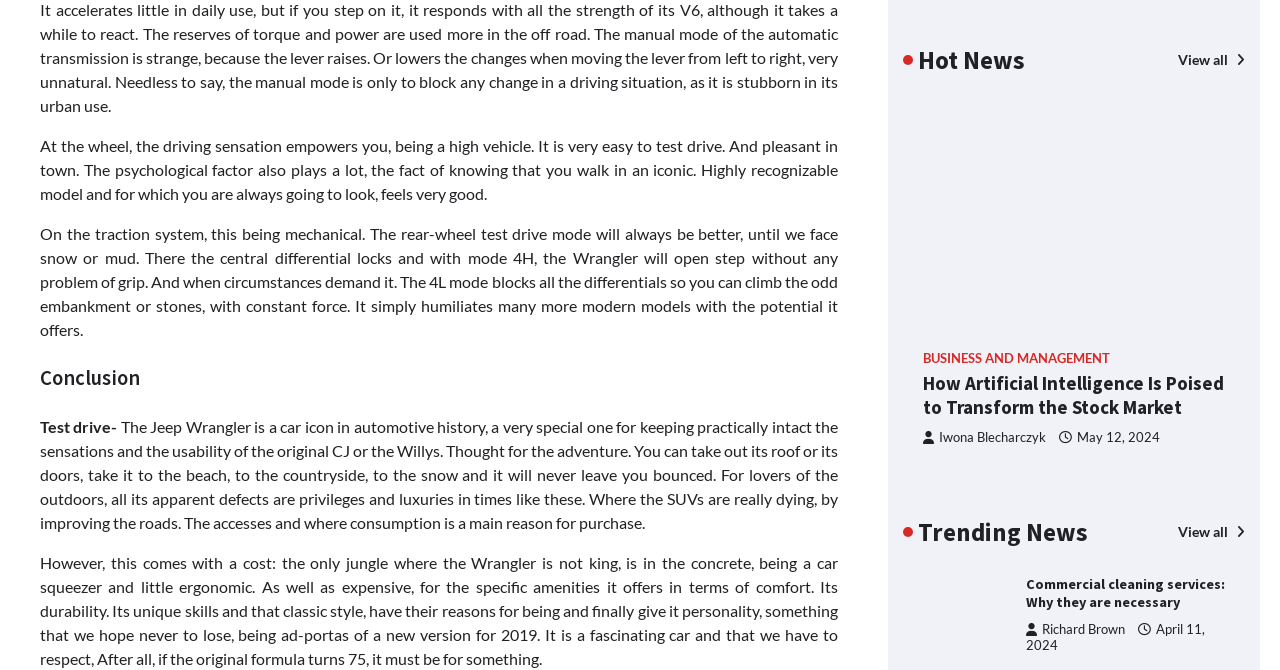Please specify the bounding box coordinates of the area that should be clicked to accomplish the following instruction: "View trending news". The coordinates should consist of four float numbers between 0 and 1, i.e., [left, top, right, bottom].

[0.92, 0.771, 0.973, 0.819]